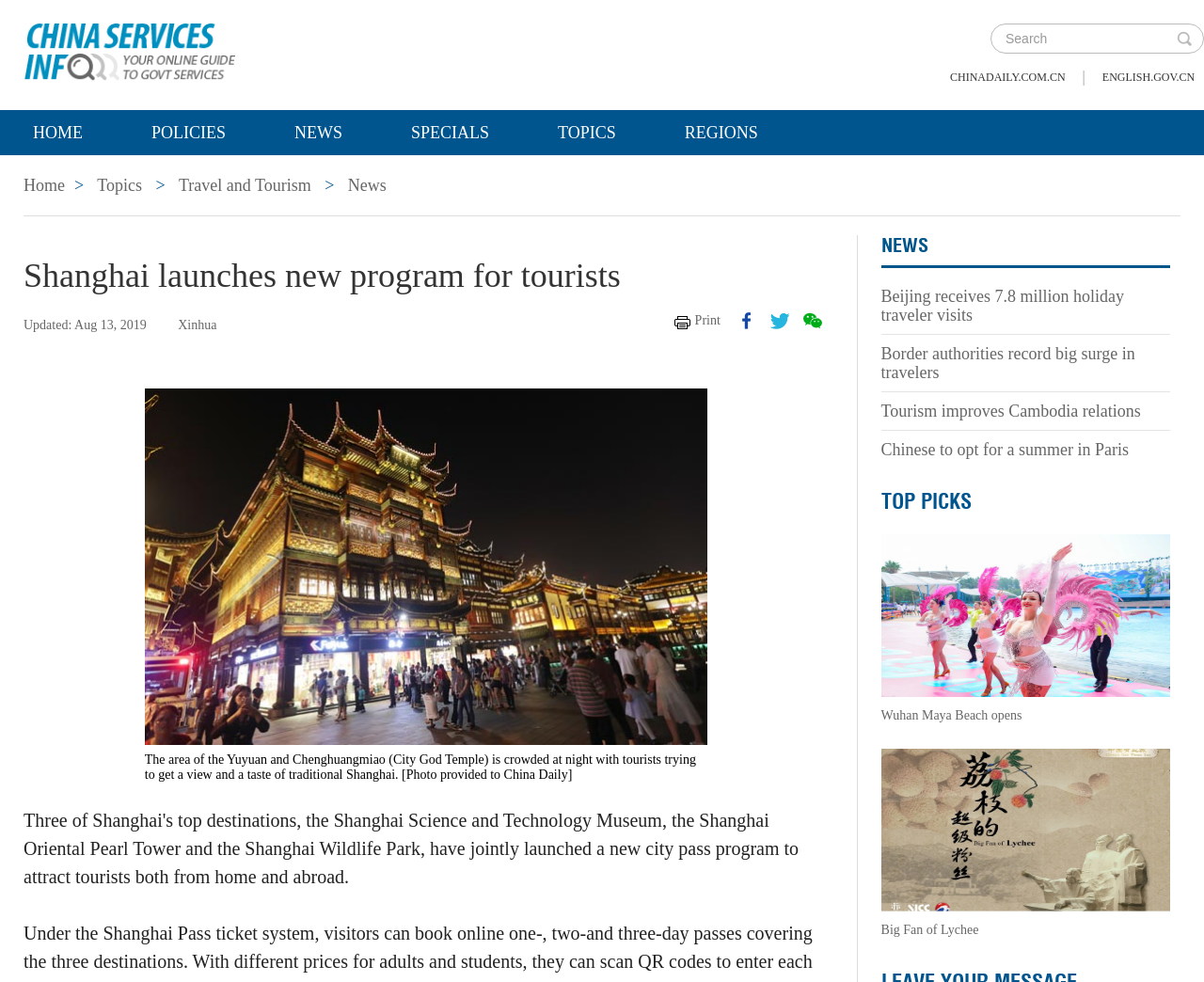Find the bounding box coordinates of the clickable region needed to perform the following instruction: "Read news". The coordinates should be provided as four float numbers between 0 and 1, i.e., [left, top, right, bottom].

[0.217, 0.112, 0.312, 0.158]